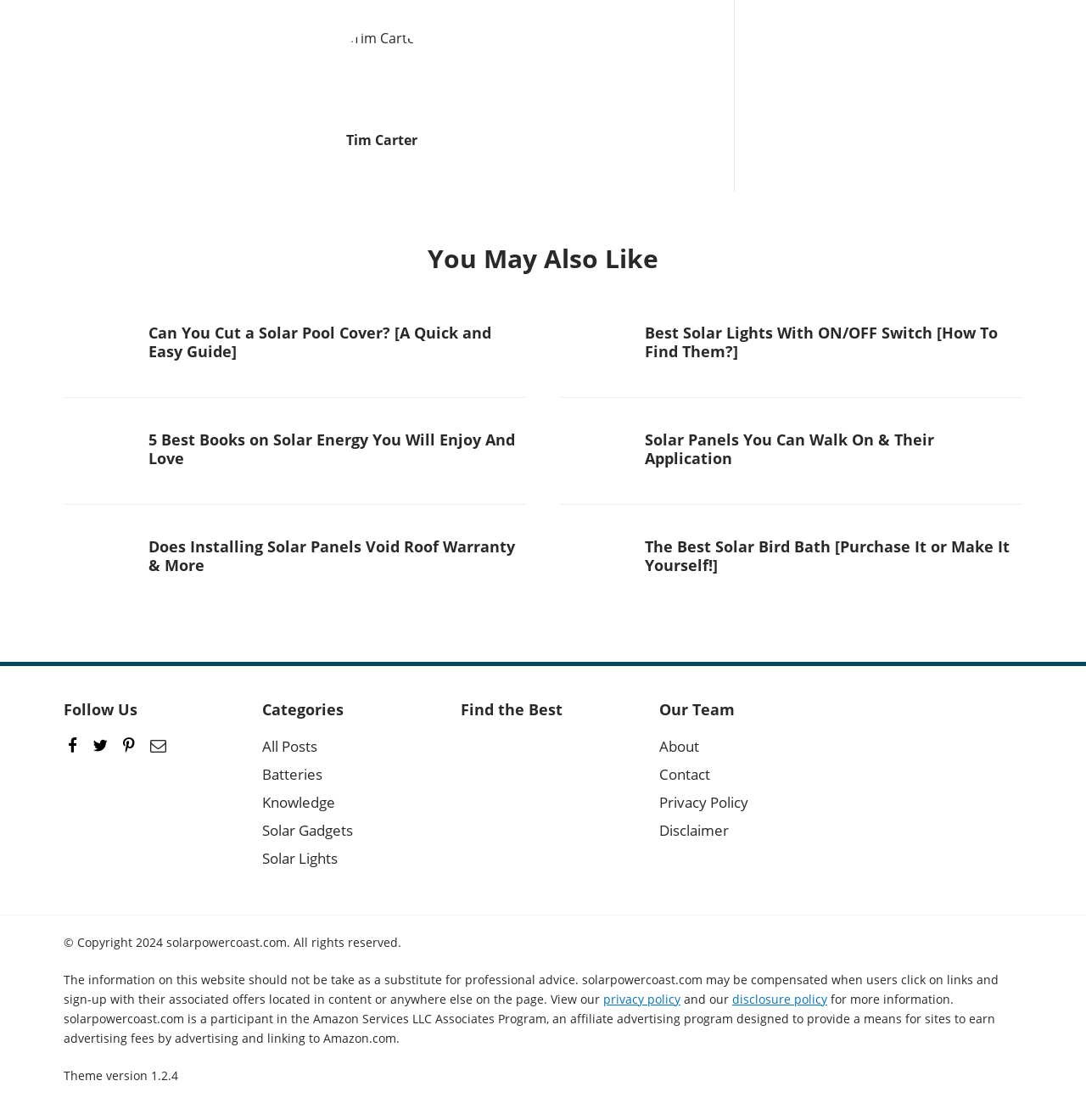Answer the following inquiry with a single word or phrase:
What is the name of the person in the image?

Tim Carter